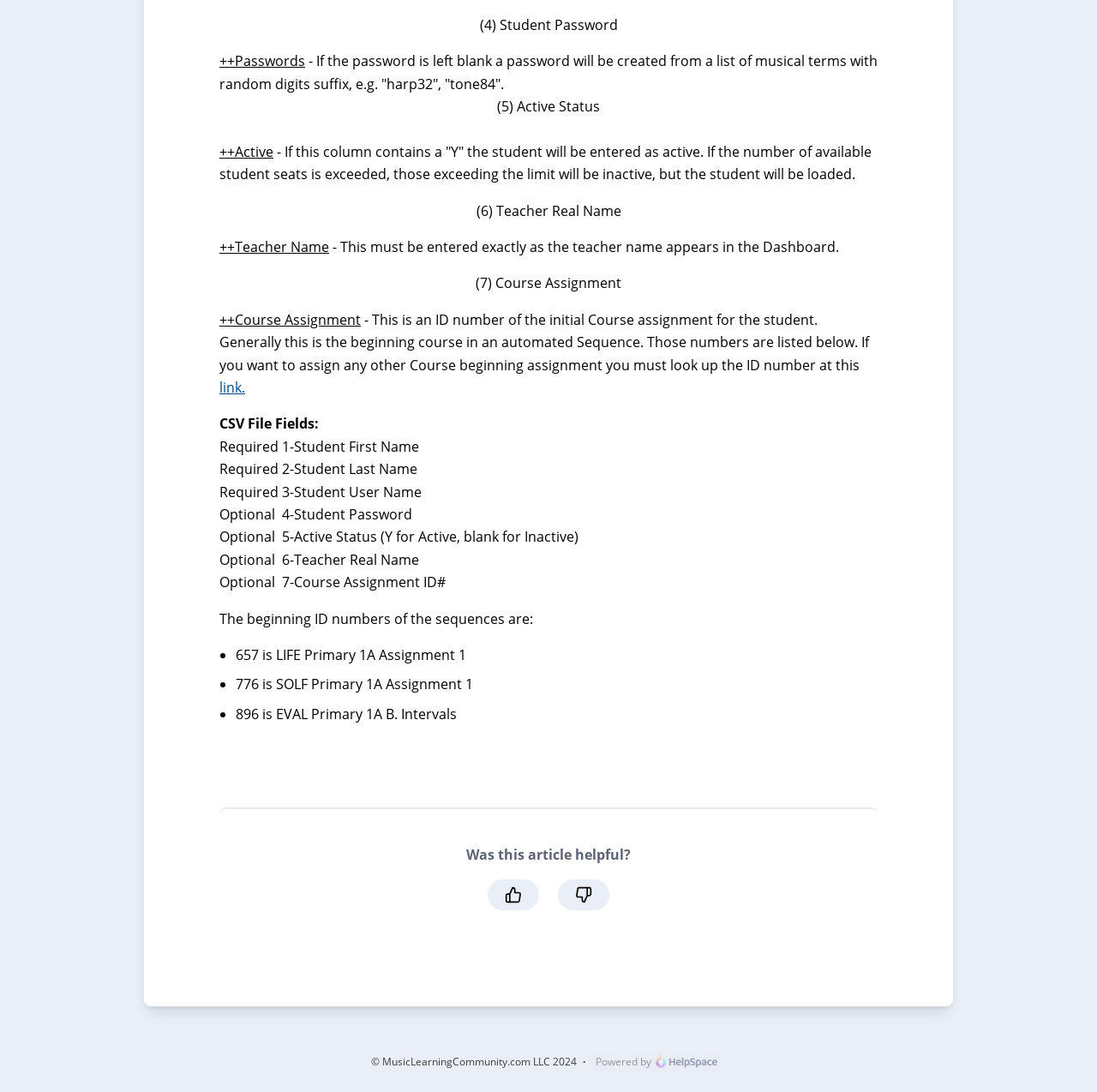Carefully examine the image and provide an in-depth answer to the question: What is the copyright information of the website?

The copyright information of the website is displayed at the bottom of the page, indicating that the content is owned by MusicLearningCommunity.com LLC and is copyrighted in 2024.